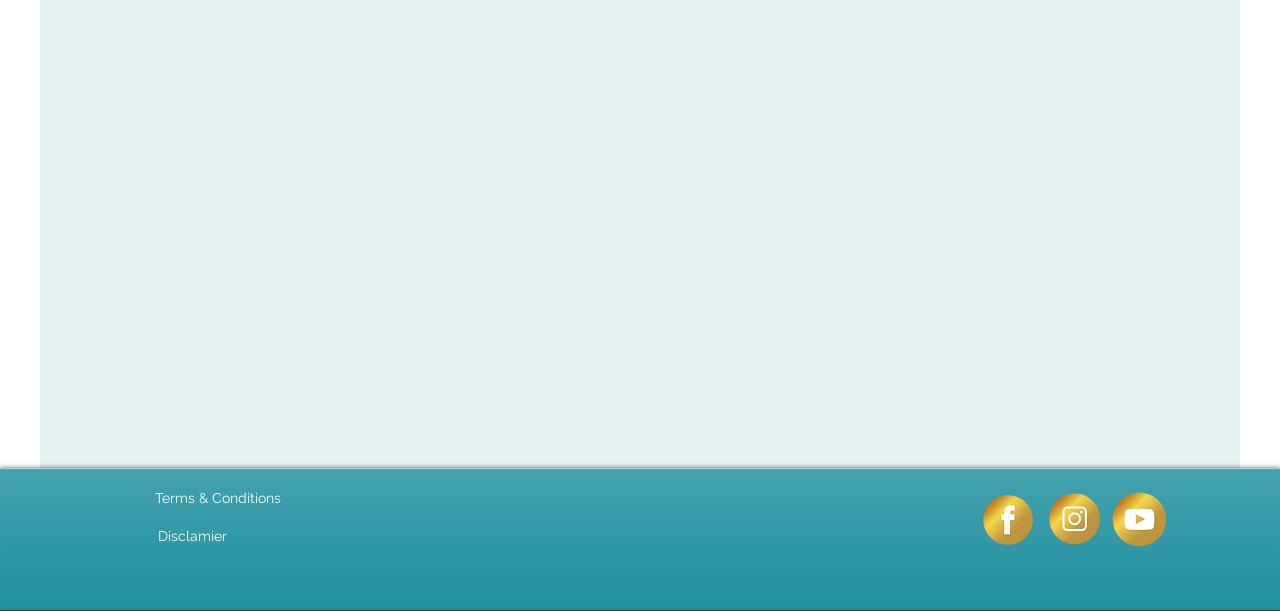How many images are in the Social Bar?
Using the image, respond with a single word or phrase.

2